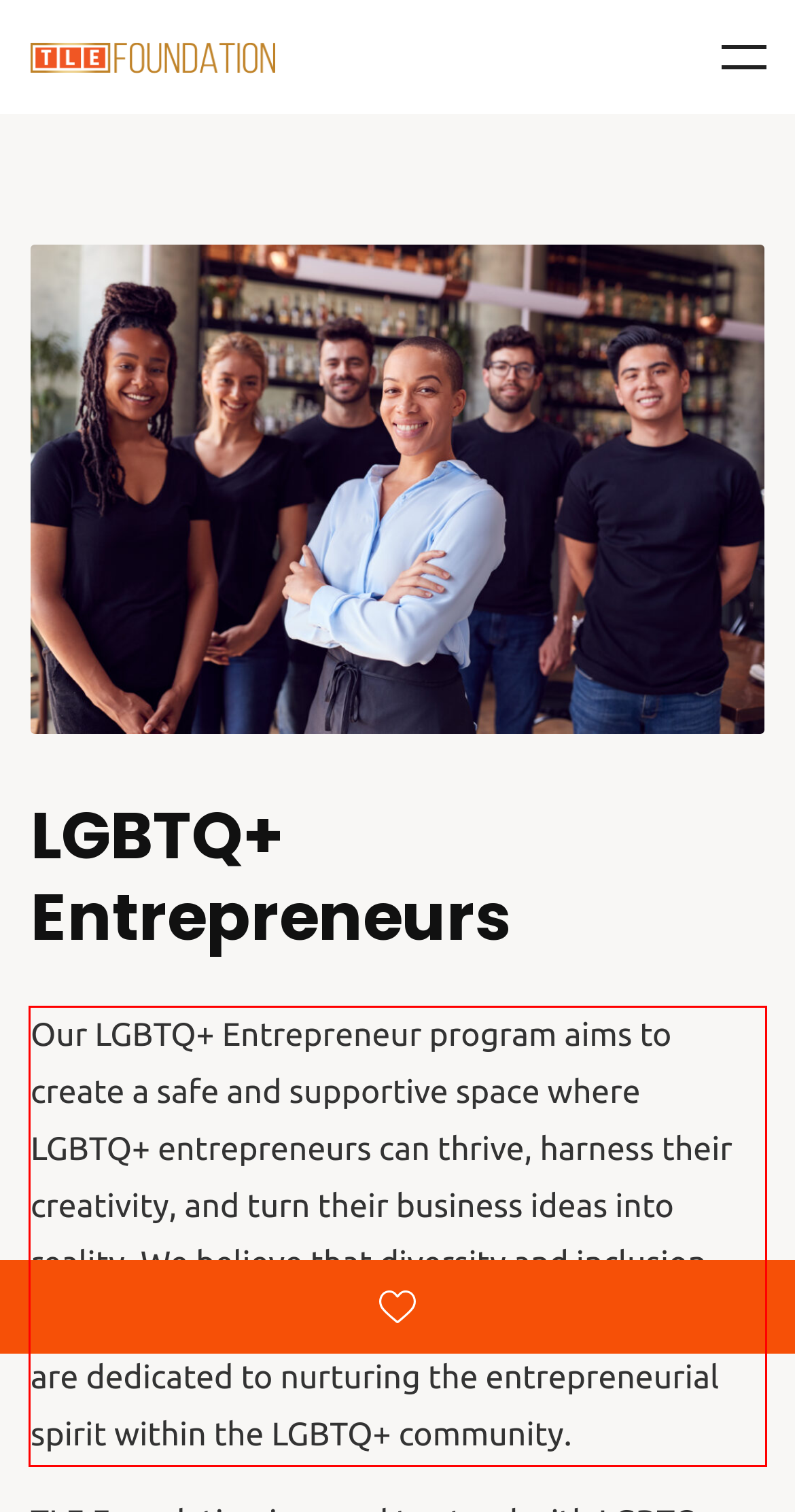From the provided screenshot, extract the text content that is enclosed within the red bounding box.

Our LGBTQ+ Entrepreneur program aims to create a safe and supportive space where LGBTQ+ entrepreneurs can thrive, harness their creativity, and turn their business ideas into reality. We believe that diversity and inclusion drive innovation and economic growth, and we are dedicated to nurturing the entrepreneurial spirit within the LGBTQ+ community.